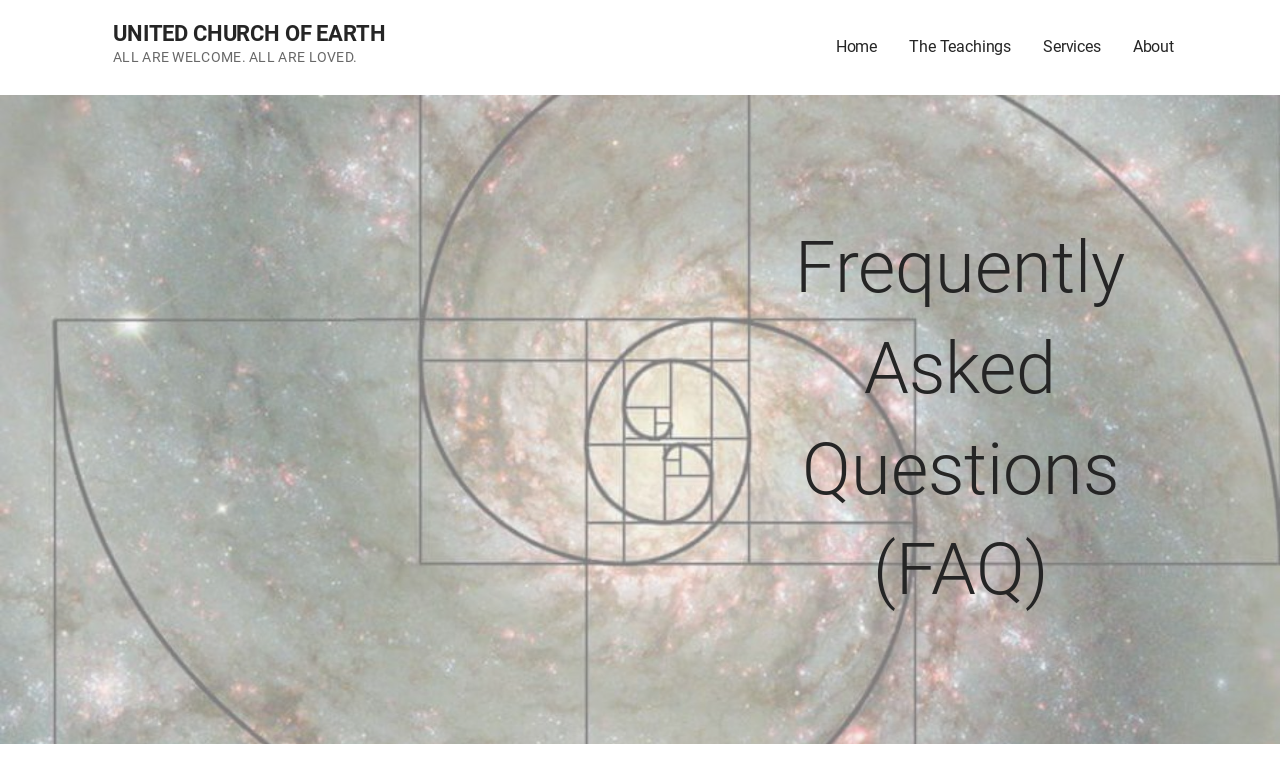Offer a comprehensive description of the webpage’s content and structure.

The webpage is about the Frequently Asked Questions (FAQ) section of the United Church of Earth. At the top left, there is a link to the "UNITED CHURCH OF EARTH" website. Next to it, there is a static text that reads "ALL ARE WELCOME. ALL ARE LOVED." 

On the top right, there is a navigation menu with four links: "Home", "The Teachings", "Services", and "About", arranged from left to right. 

Below the navigation menu, there is a prominent heading that reads "Frequently Asked Questions (FAQ)", which takes up a significant portion of the page.